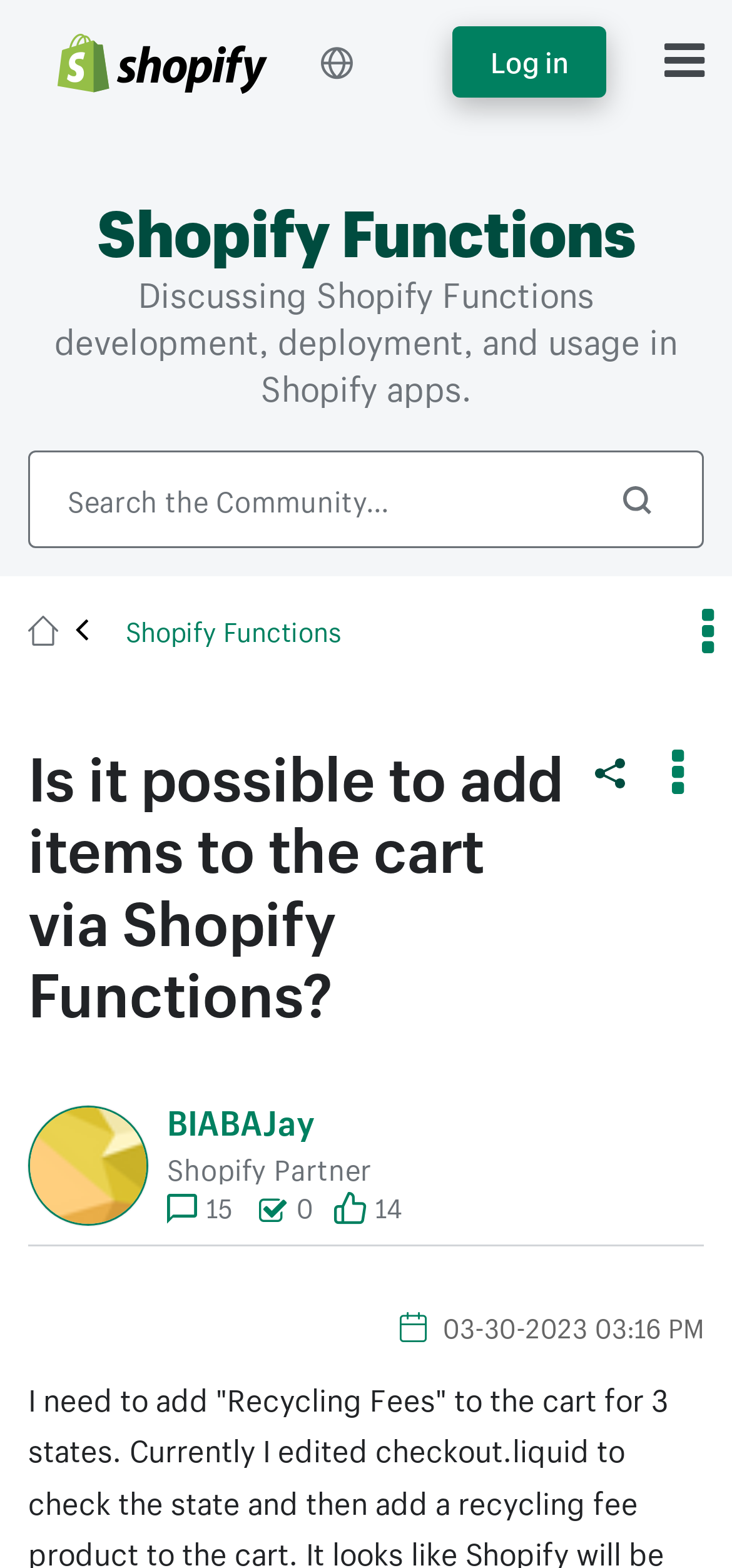Locate and provide the bounding box coordinates for the HTML element that matches this description: "BIABAJay".

[0.228, 0.707, 0.431, 0.729]